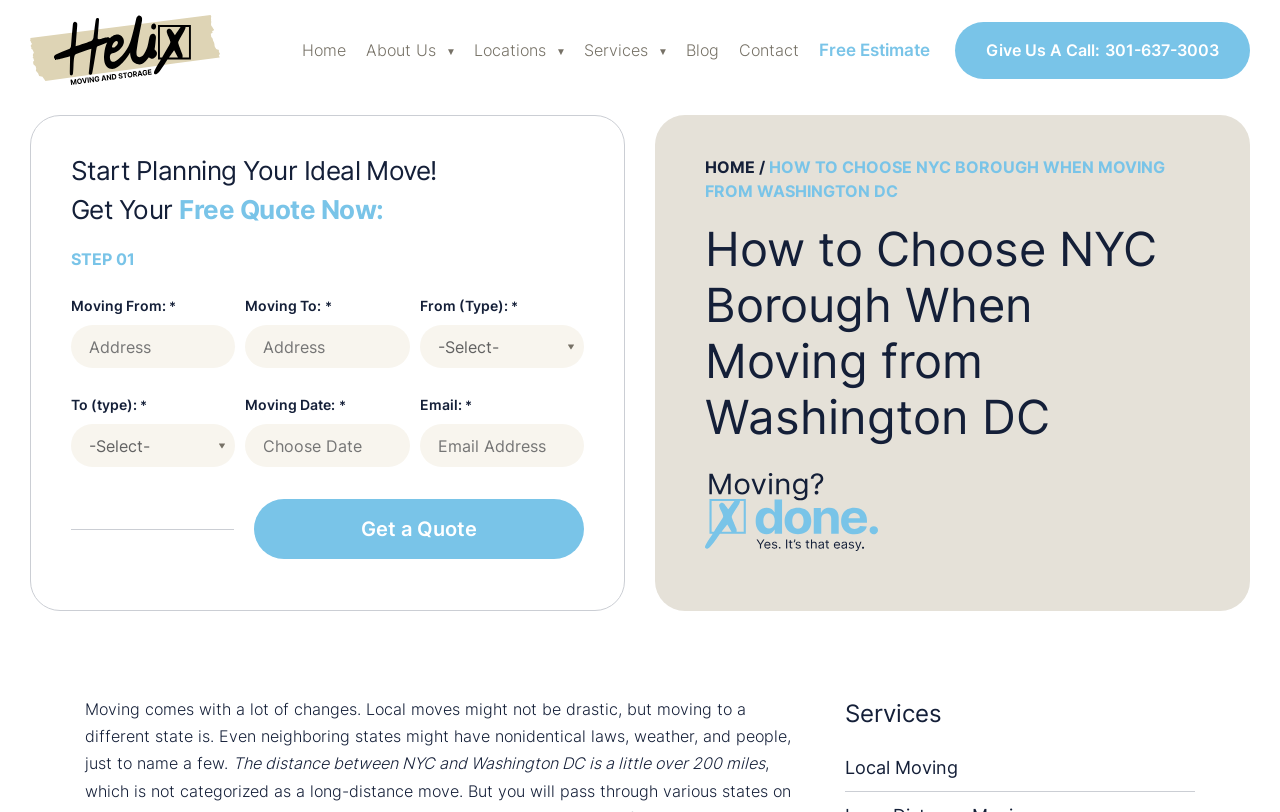Please give a one-word or short phrase response to the following question: 
How many input fields are there in the quote form?

5